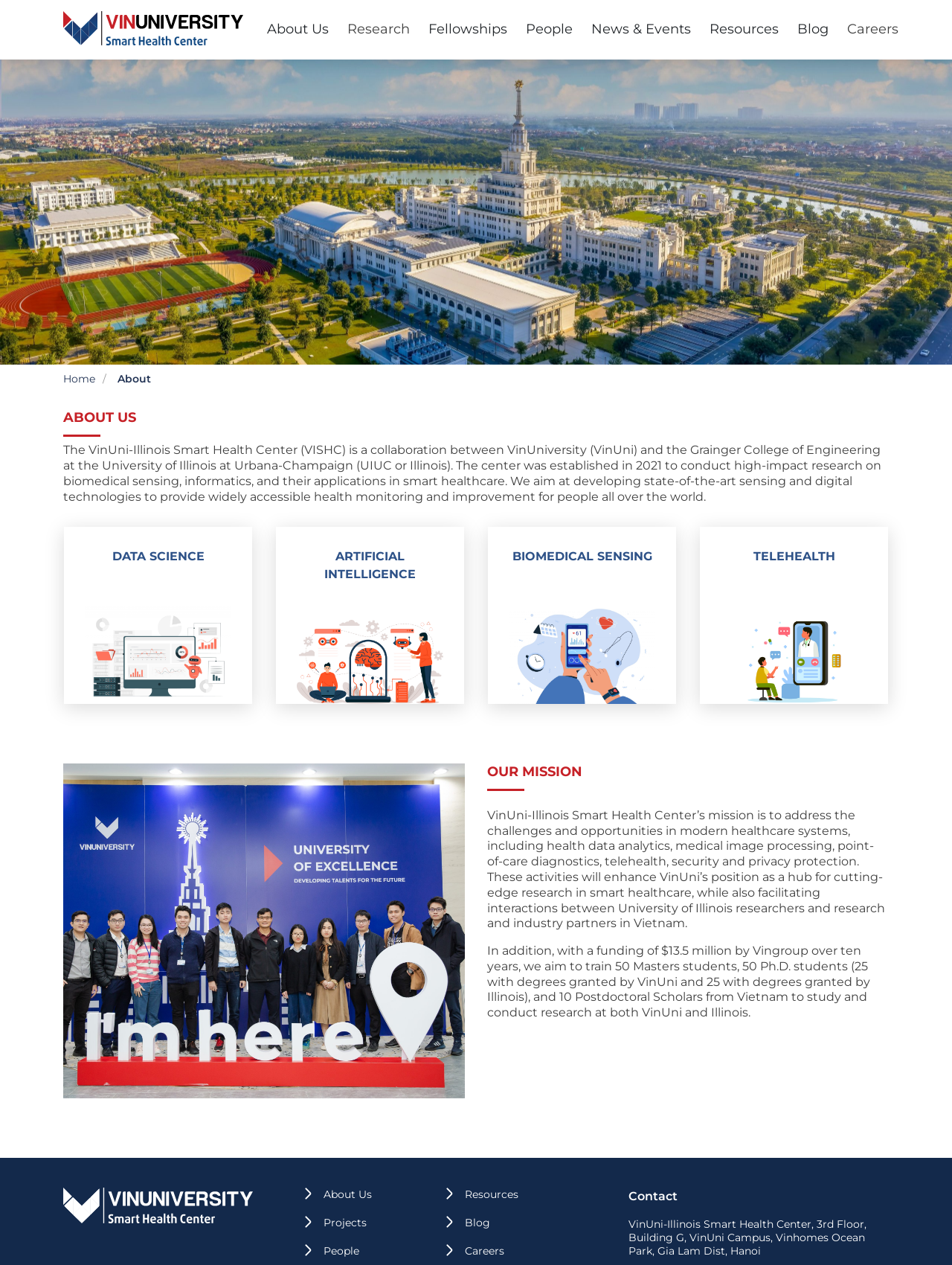Please identify the coordinates of the bounding box for the clickable region that will accomplish this instruction: "visit the blog".

[0.838, 0.017, 0.871, 0.03]